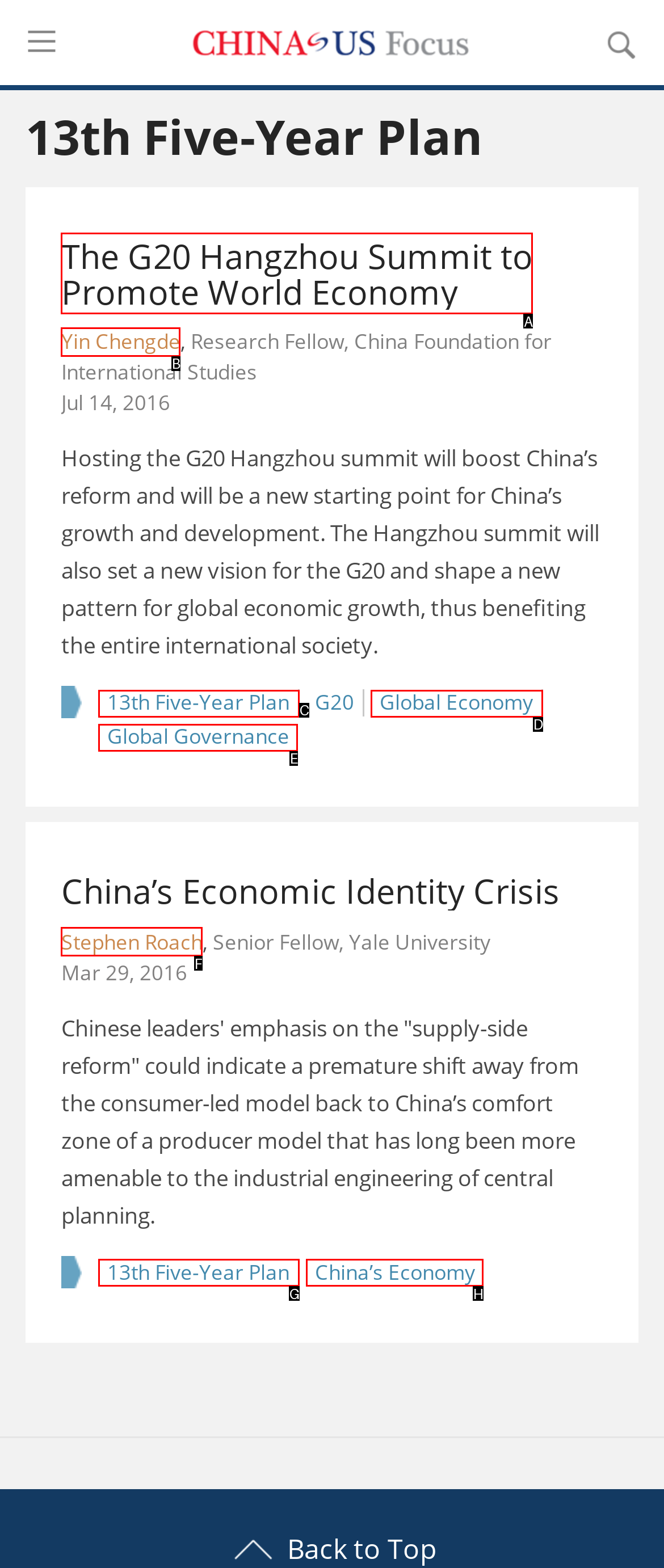Select the letter that corresponds to this element description: 13th Five-Year Plan
Answer with the letter of the correct option directly.

C